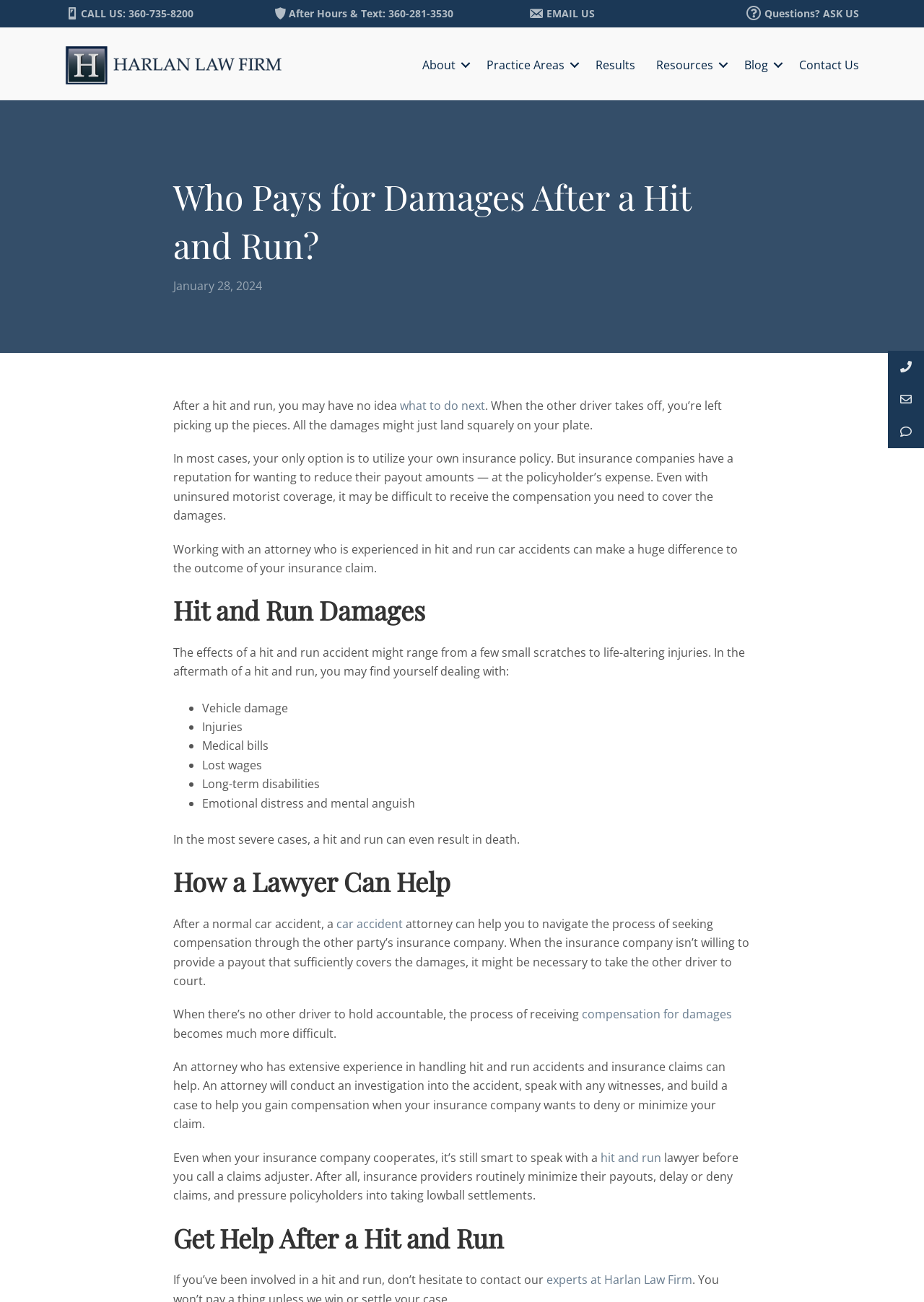Bounding box coordinates are specified in the format (top-left x, top-left y, bottom-right x, bottom-right y). All values are floating point numbers bounded between 0 and 1. Please provide the bounding box coordinate of the region this sentence describes: compensation for damages

[0.63, 0.773, 0.792, 0.785]